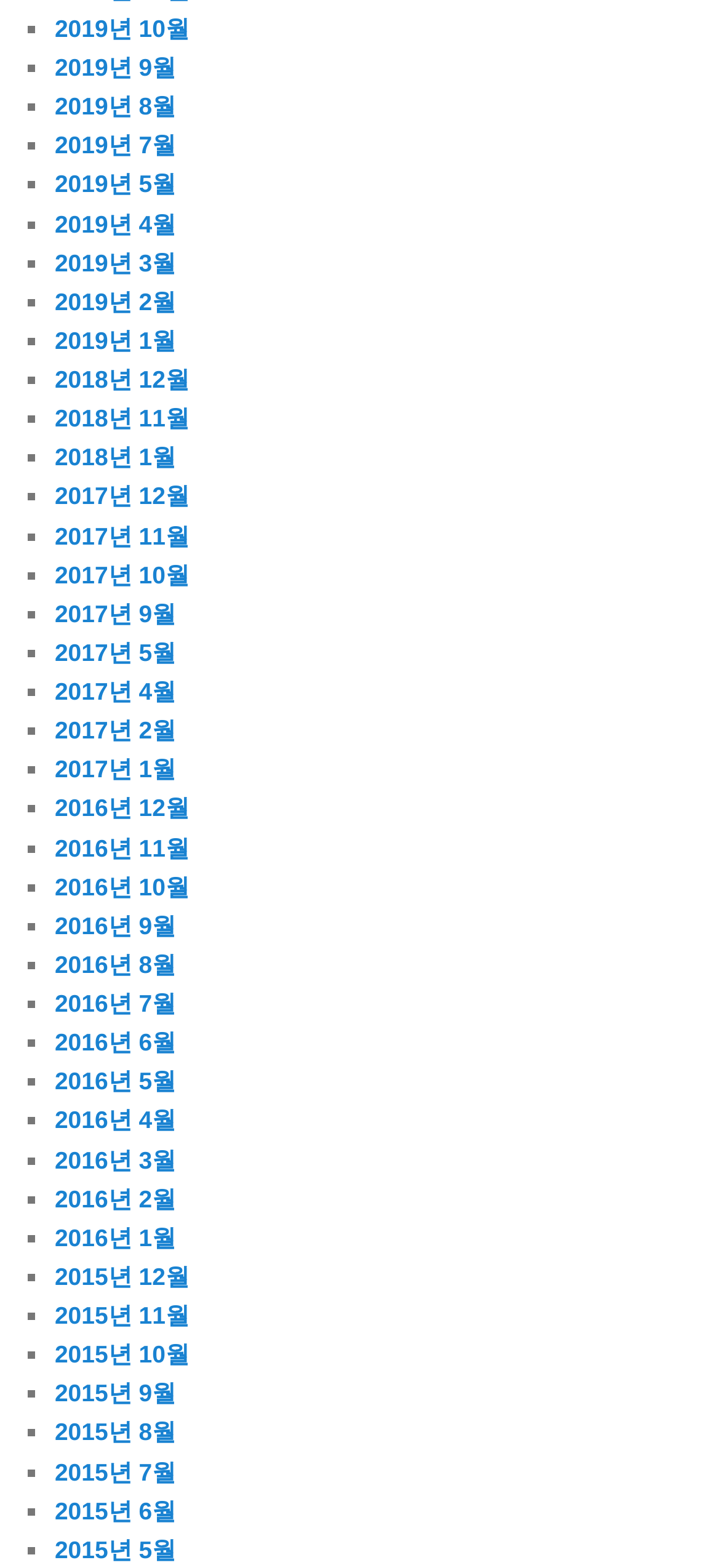Locate the bounding box coordinates of the area where you should click to accomplish the instruction: "Browse 2019년 1월".

[0.076, 0.208, 0.245, 0.226]